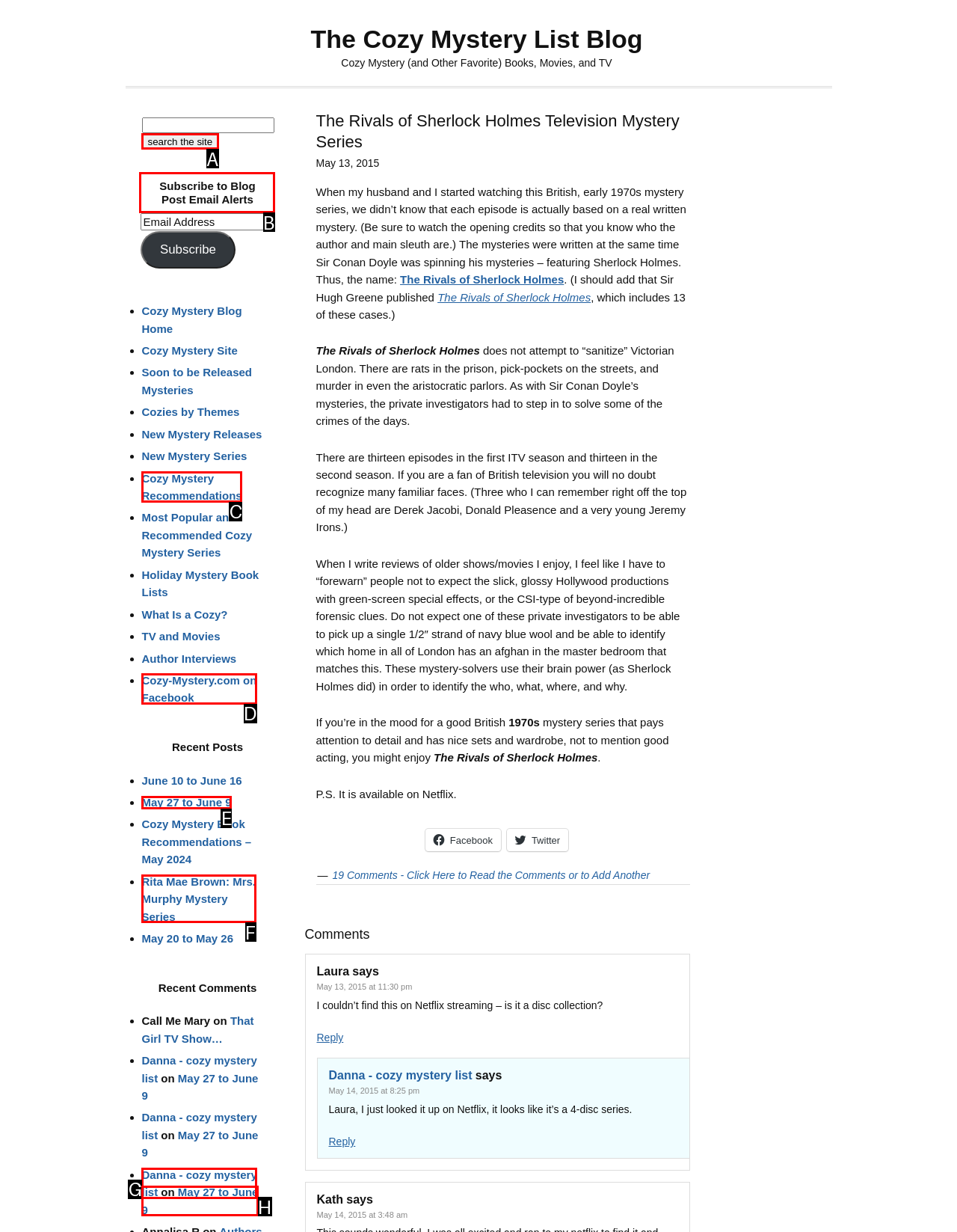Figure out which option to click to perform the following task: subscribe to blog post email alerts
Provide the letter of the correct option in your response.

B